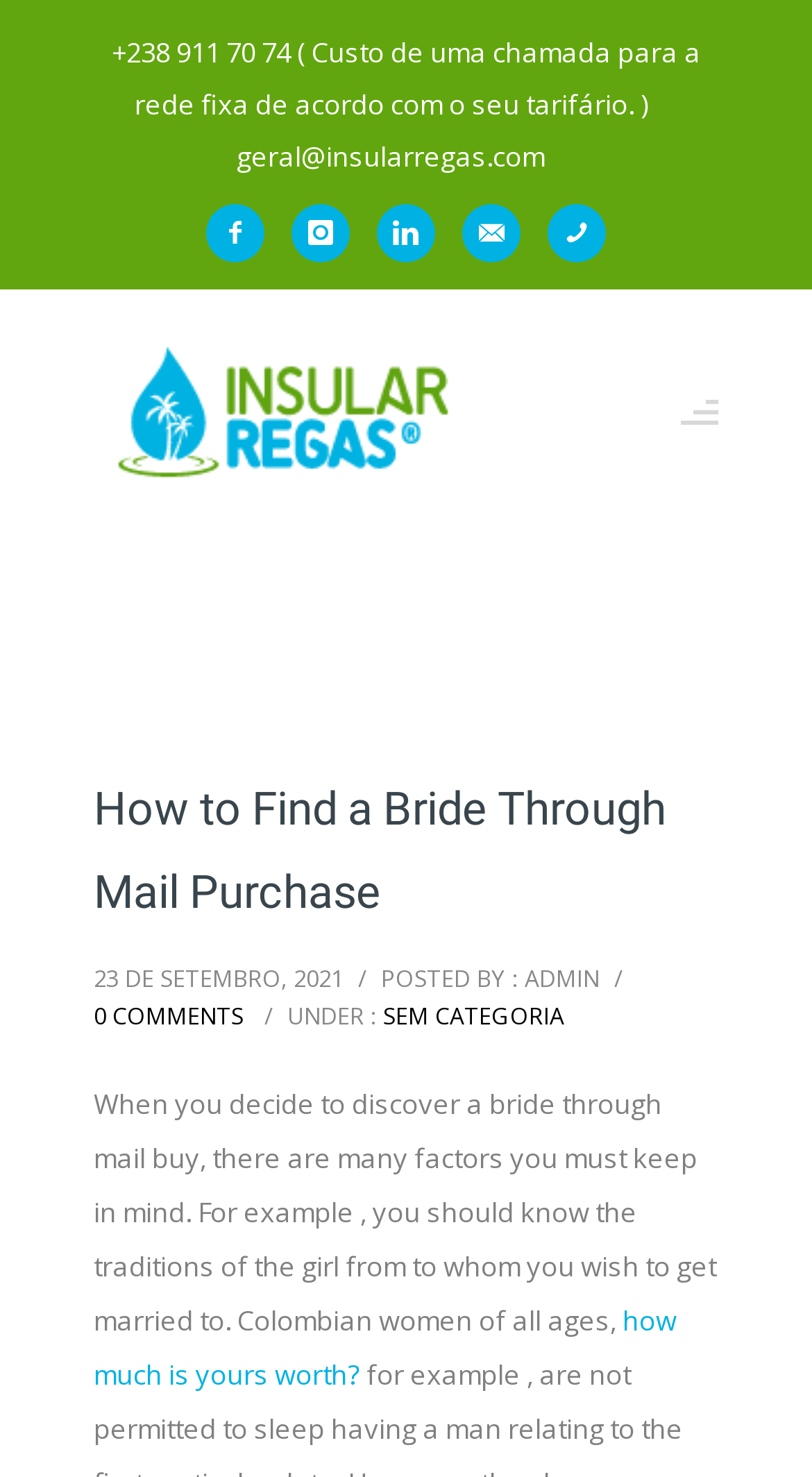Please examine the image and provide a detailed answer to the question: How many social media links are provided on the webpage?

I counted the number of link elements with icon names 'icon-facebook2', 'icon-instagram', 'icon-linkedin', and 'icon-email' at coordinates [0.254, 0.138, 0.351, 0.178], [0.359, 0.138, 0.456, 0.178], [0.464, 0.138, 0.562, 0.178], and [0.569, 0.138, 0.667, 0.178] respectively.